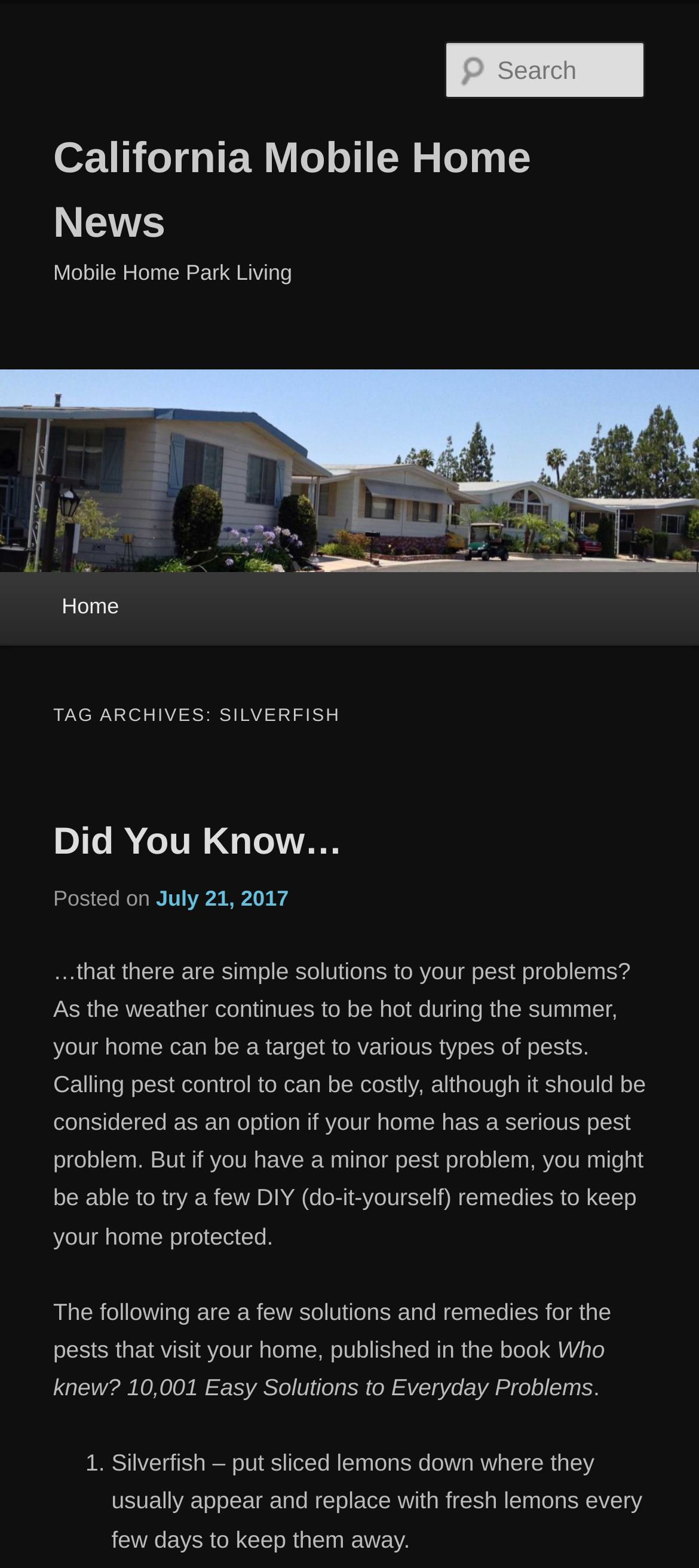What is the purpose of putting sliced lemons down?
Please give a detailed and elaborate answer to the question.

According to the article, putting sliced lemons down where silverfish usually appear and replacing them with fresh lemons every few days can help keep silverfish away.